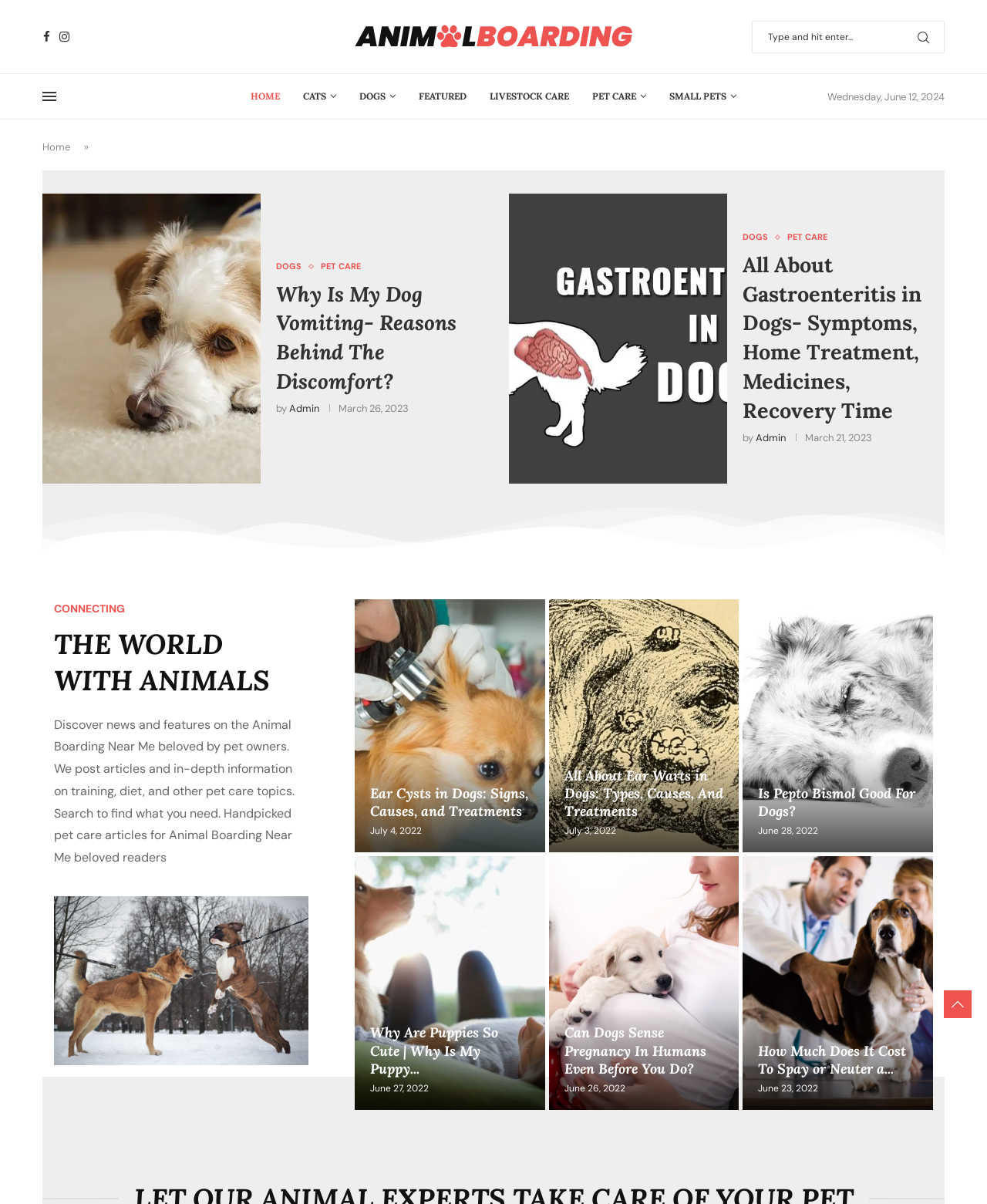What is the purpose of the search bar on the webpage?
Respond to the question with a single word or phrase according to the image.

To find pet care articles